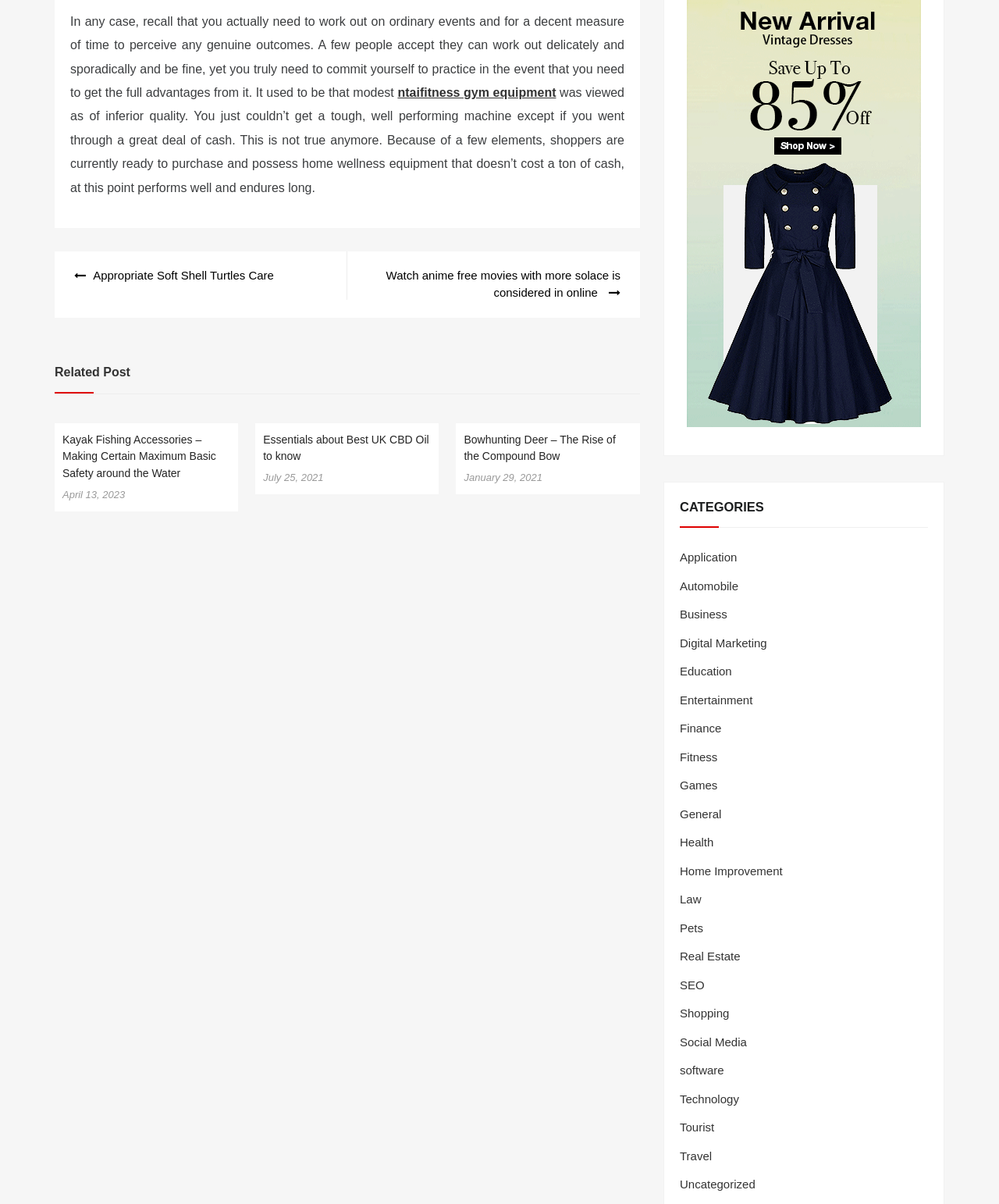Locate the bounding box coordinates of the element that should be clicked to execute the following instruction: "Learn about 'Essentials about Best UK CBD Oil to know'".

[0.263, 0.358, 0.432, 0.386]